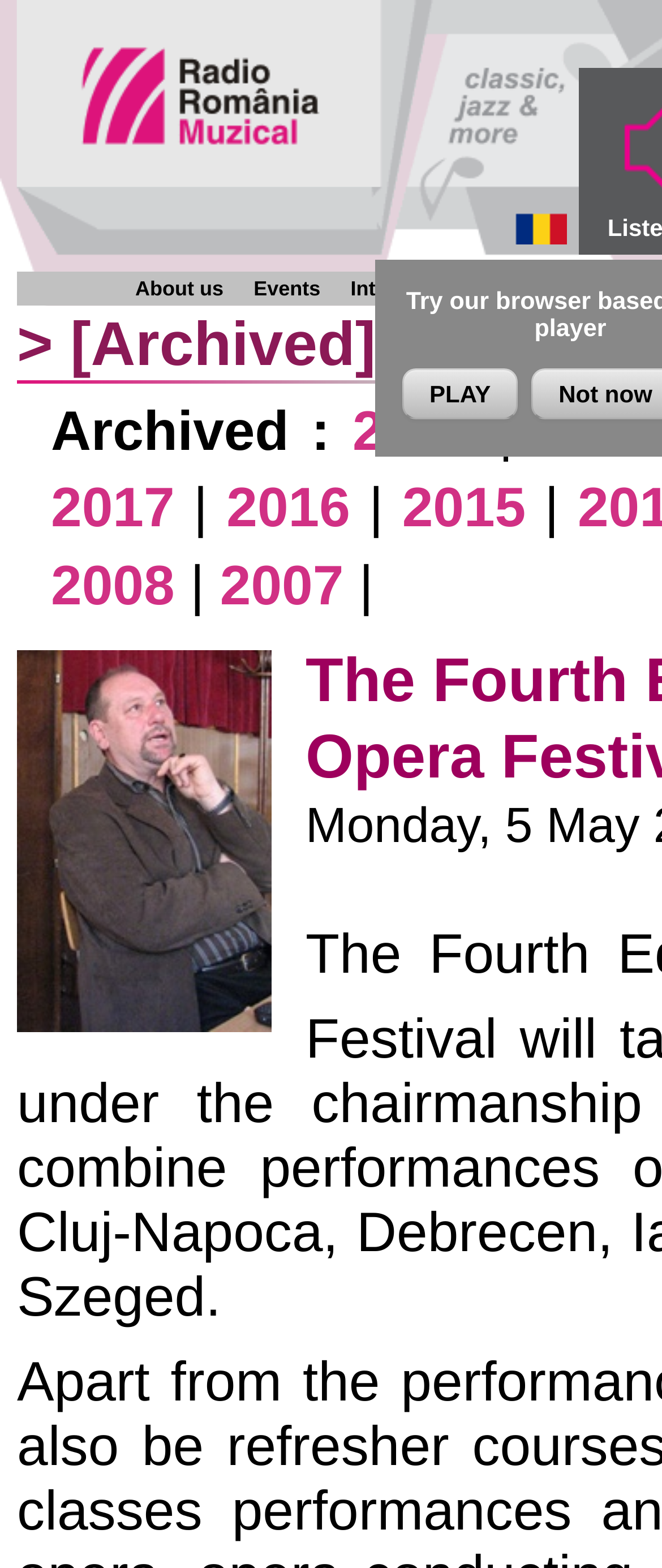What is the main purpose of this website?
Using the picture, provide a one-word or short phrase answer.

Radio streaming